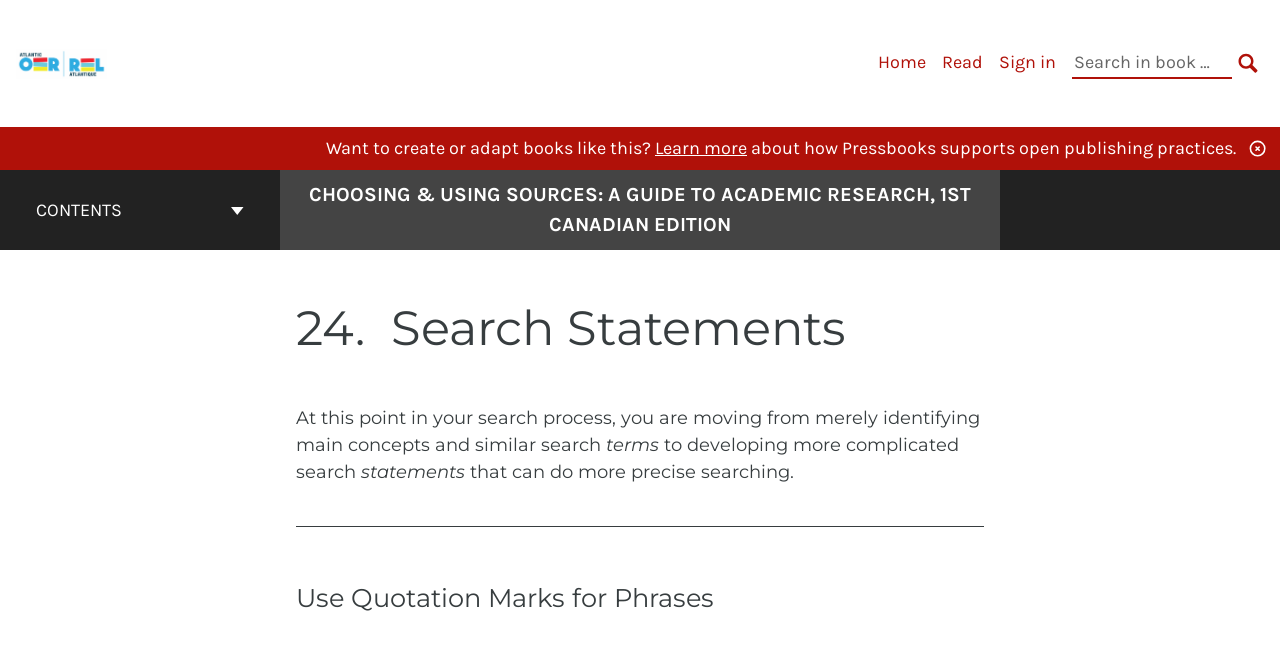Identify the bounding box coordinates of the section to be clicked to complete the task described by the following instruction: "Sign in". The coordinates should be four float numbers between 0 and 1, formatted as [left, top, right, bottom].

[0.78, 0.079, 0.825, 0.113]